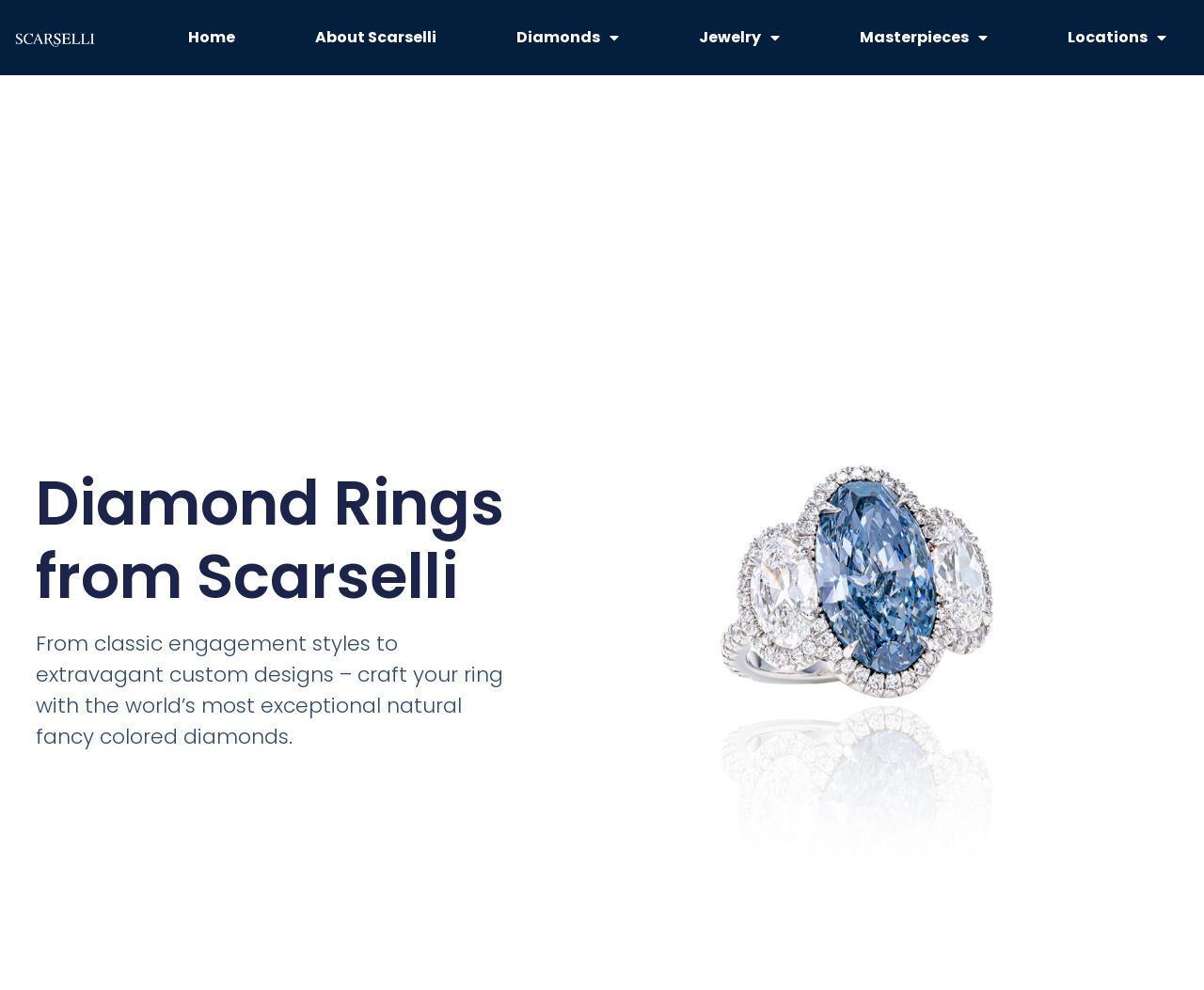Given the element description: "About Scarselli", predict the bounding box coordinates of this UI element. The coordinates must be four float numbers between 0 and 1, given as [left, top, right, bottom].

[0.23, 0.003, 0.394, 0.073]